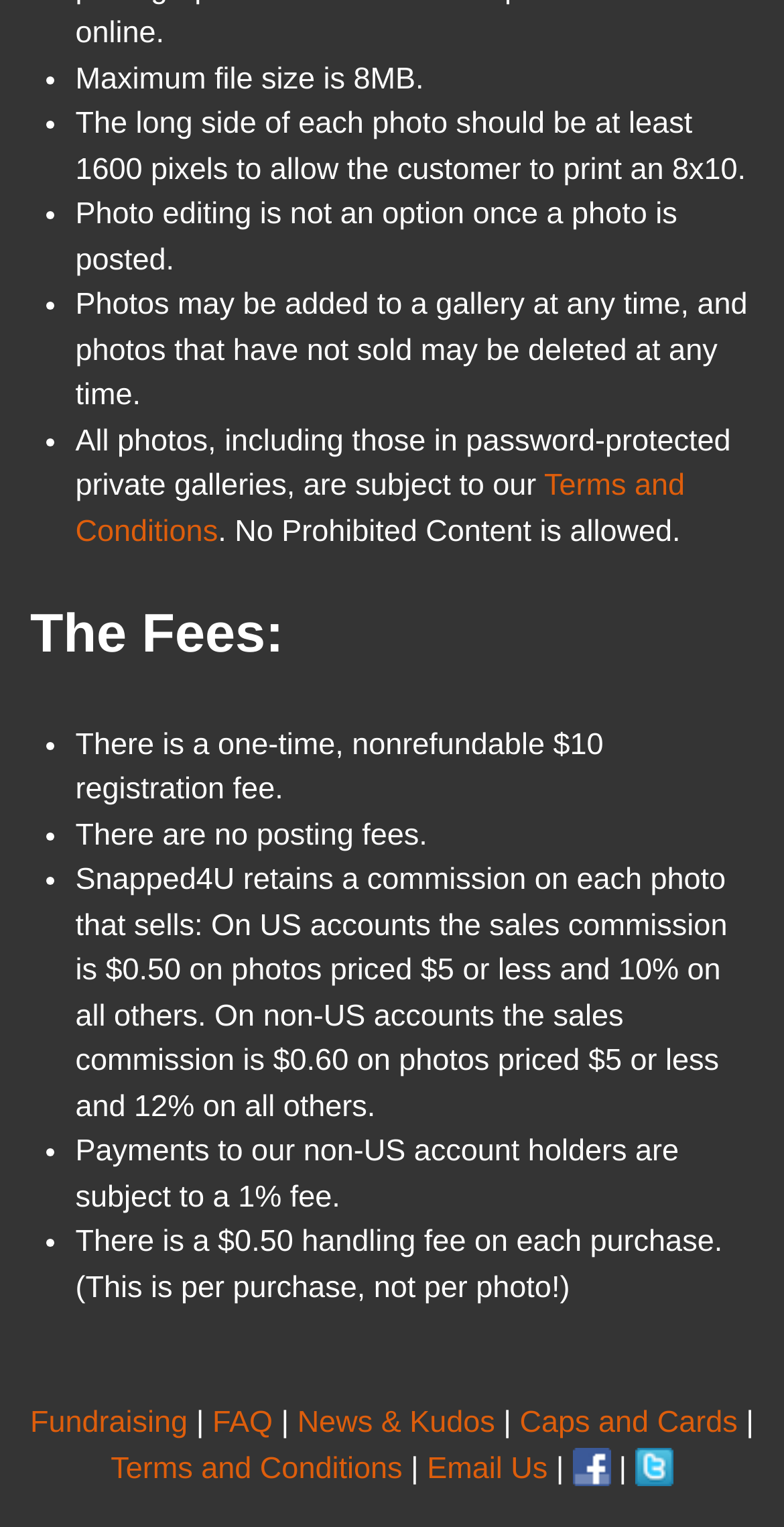What is the minimum pixel requirement for the long side of each photo?
Please respond to the question with a detailed and informative answer.

The webpage specifies that the long side of each photo should be at least 1600 pixels to allow the customer to print an 8x10.